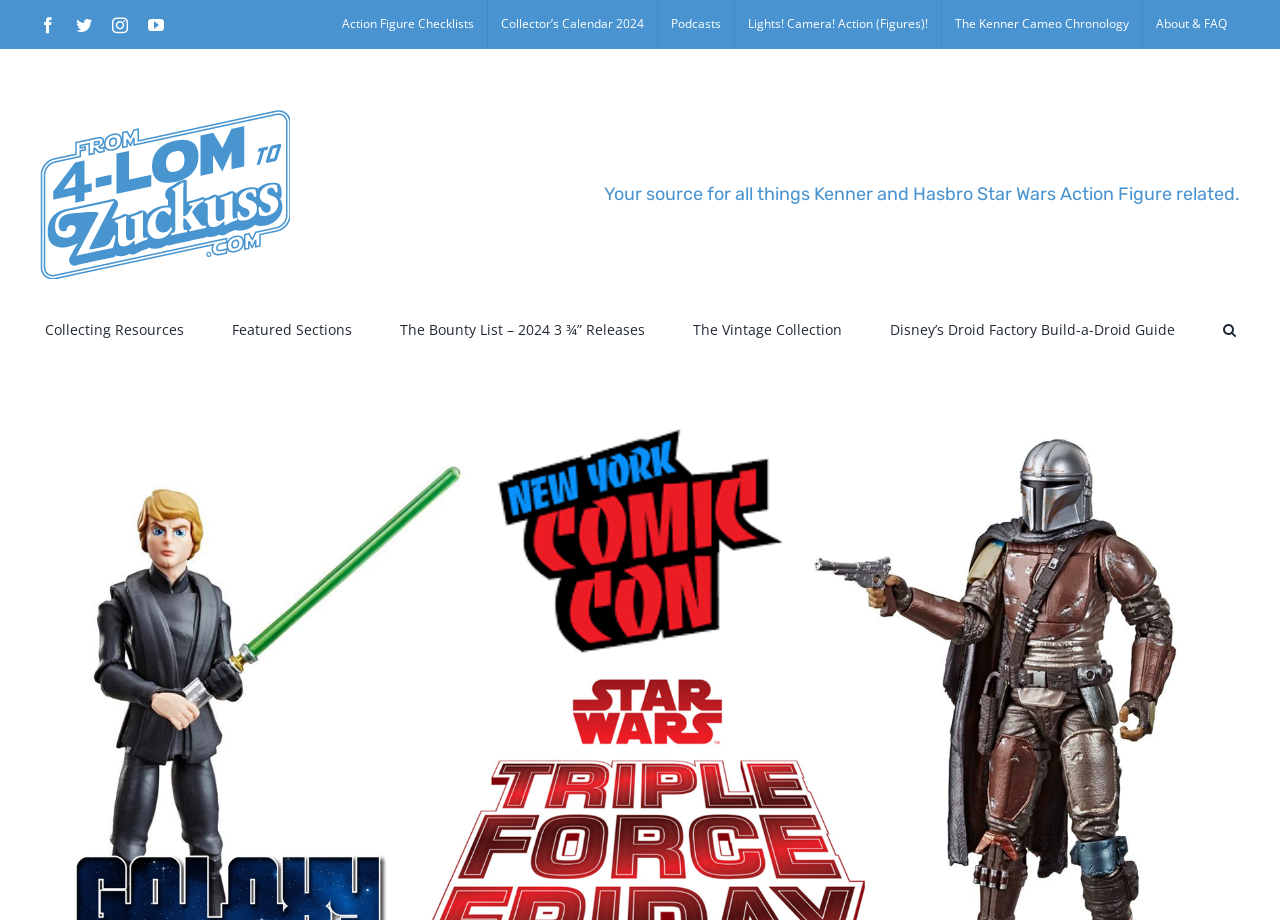Show me the bounding box coordinates of the clickable region to achieve the task as per the instruction: "Search for something".

[0.955, 0.337, 0.965, 0.38]